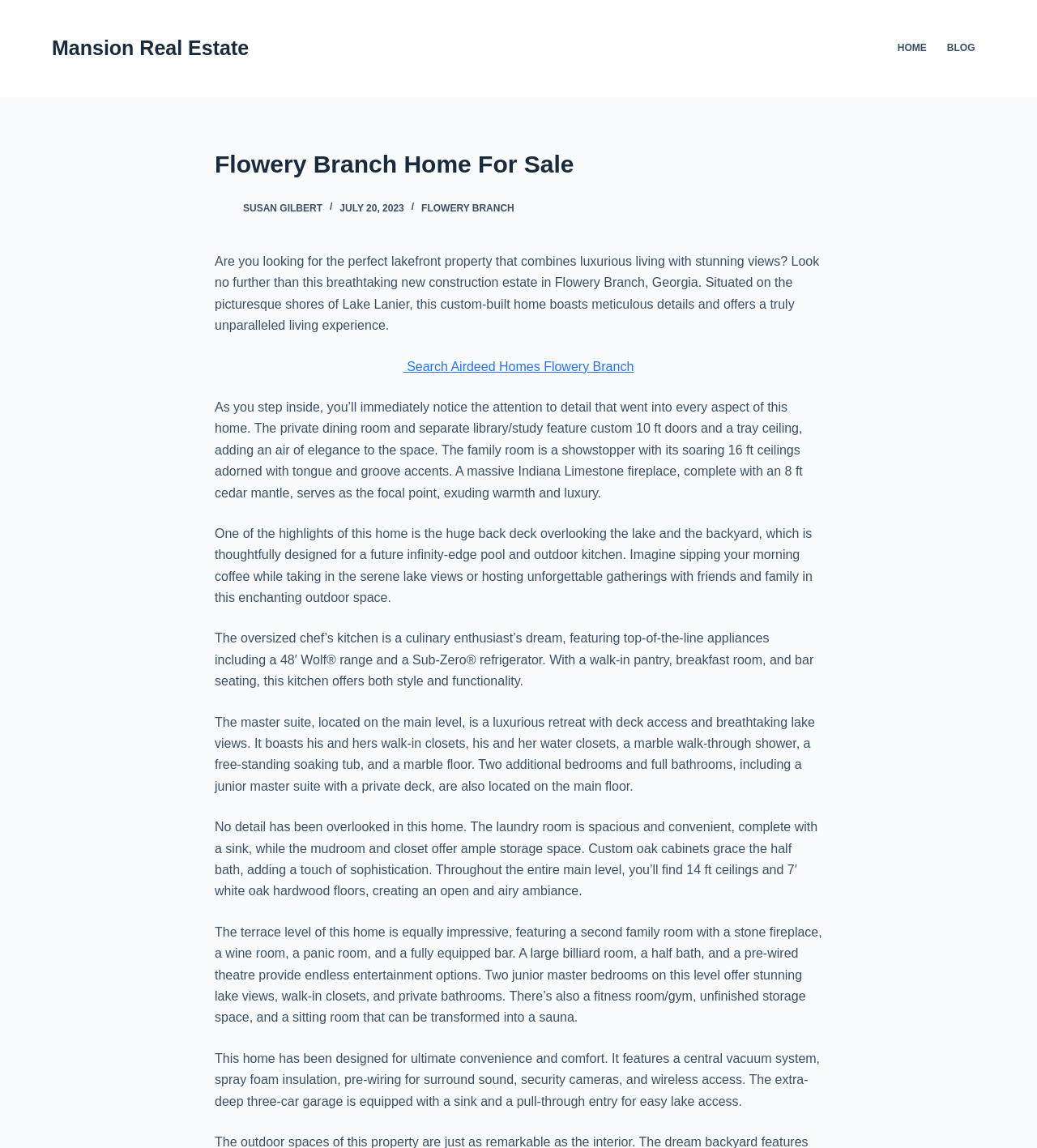Determine the bounding box coordinates of the target area to click to execute the following instruction: "Click on 'Skip to content'."

[0.0, 0.0, 0.031, 0.014]